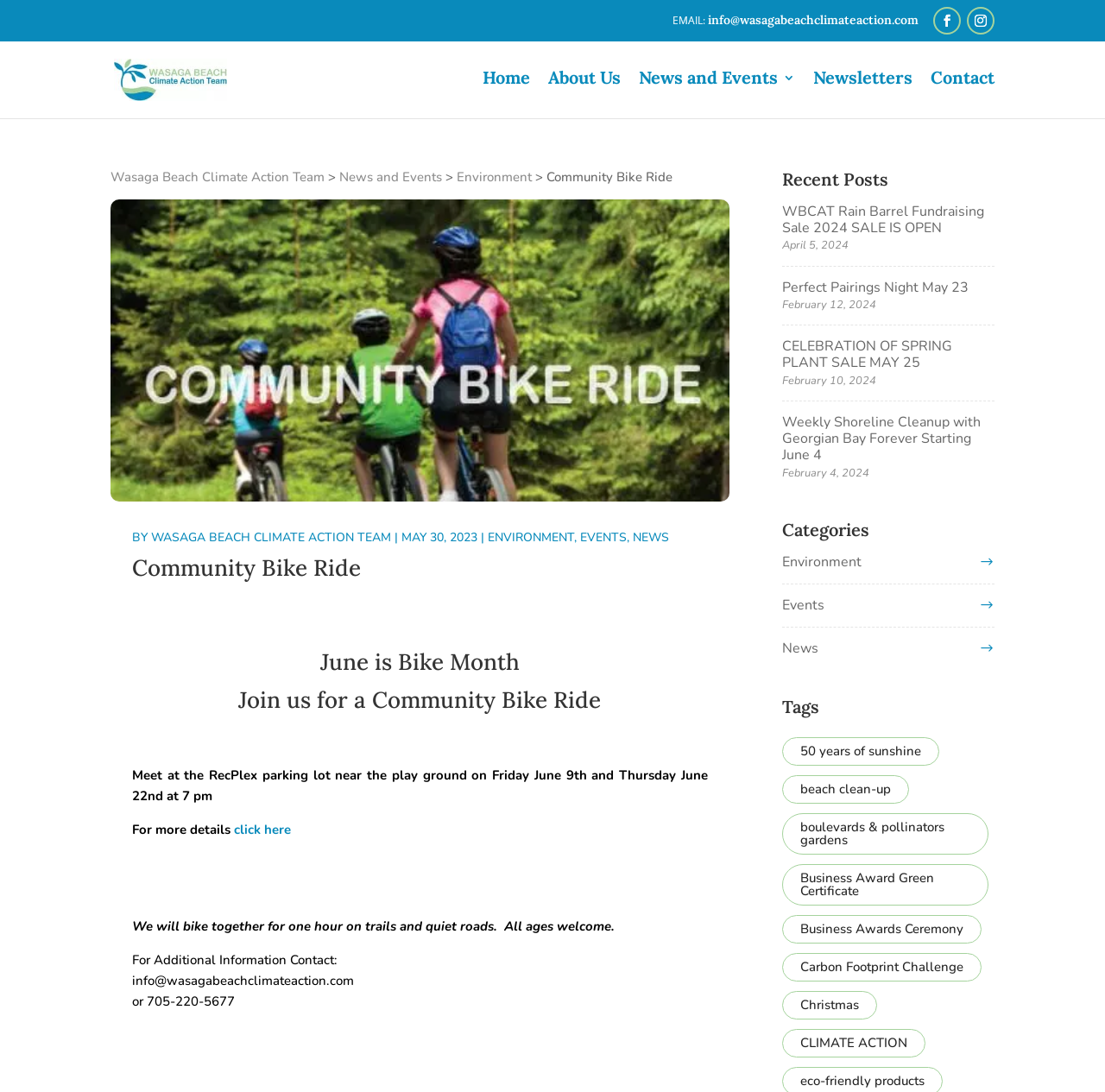What is the contact email for the team?
Analyze the screenshot and provide a detailed answer to the question.

I found the answer by looking at the contact information section of the webpage. The email address is mentioned as a way to get in touch with the team.